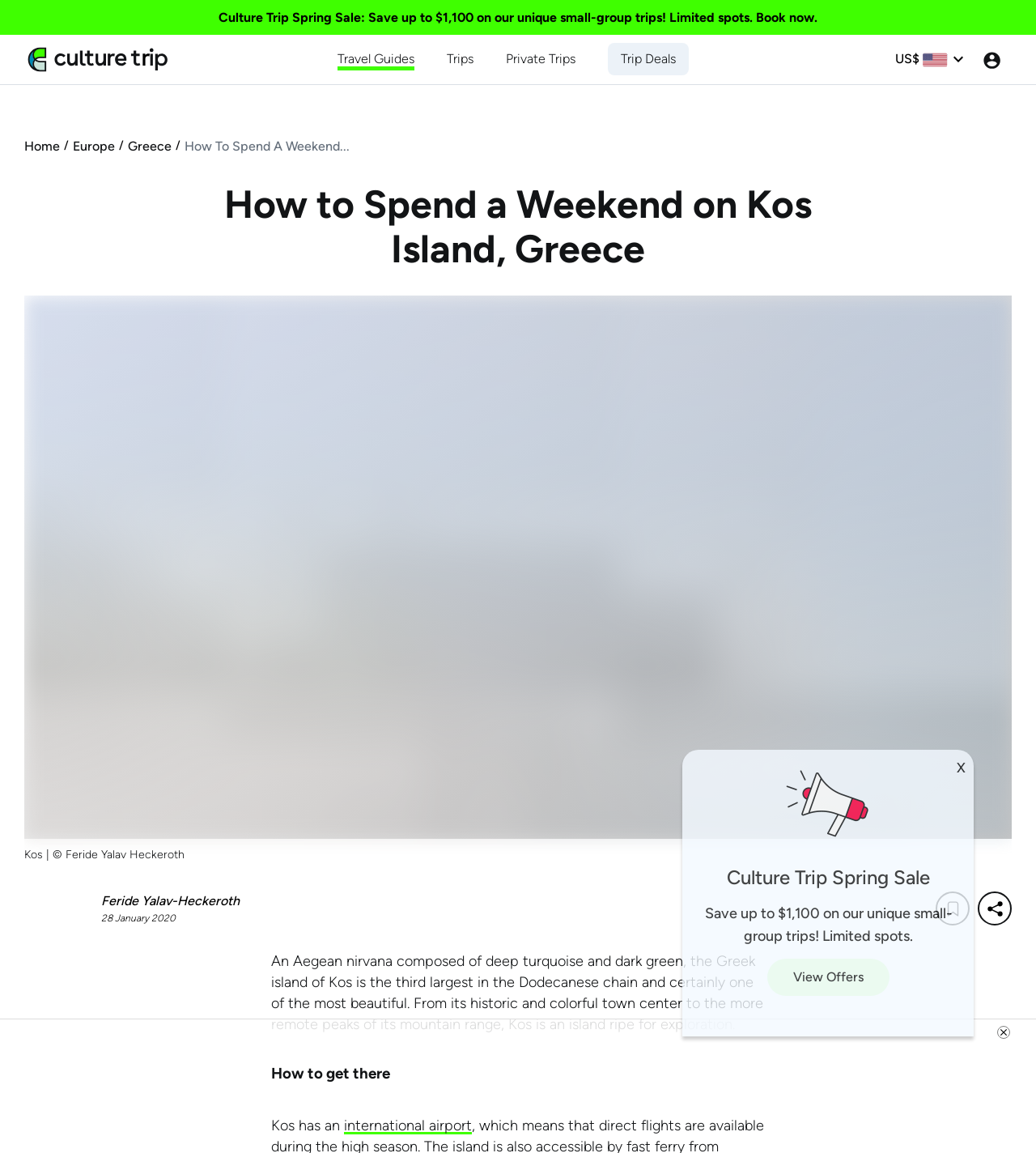Find the headline of the webpage and generate its text content.

How to Spend a Weekend on Kos Island, Greece